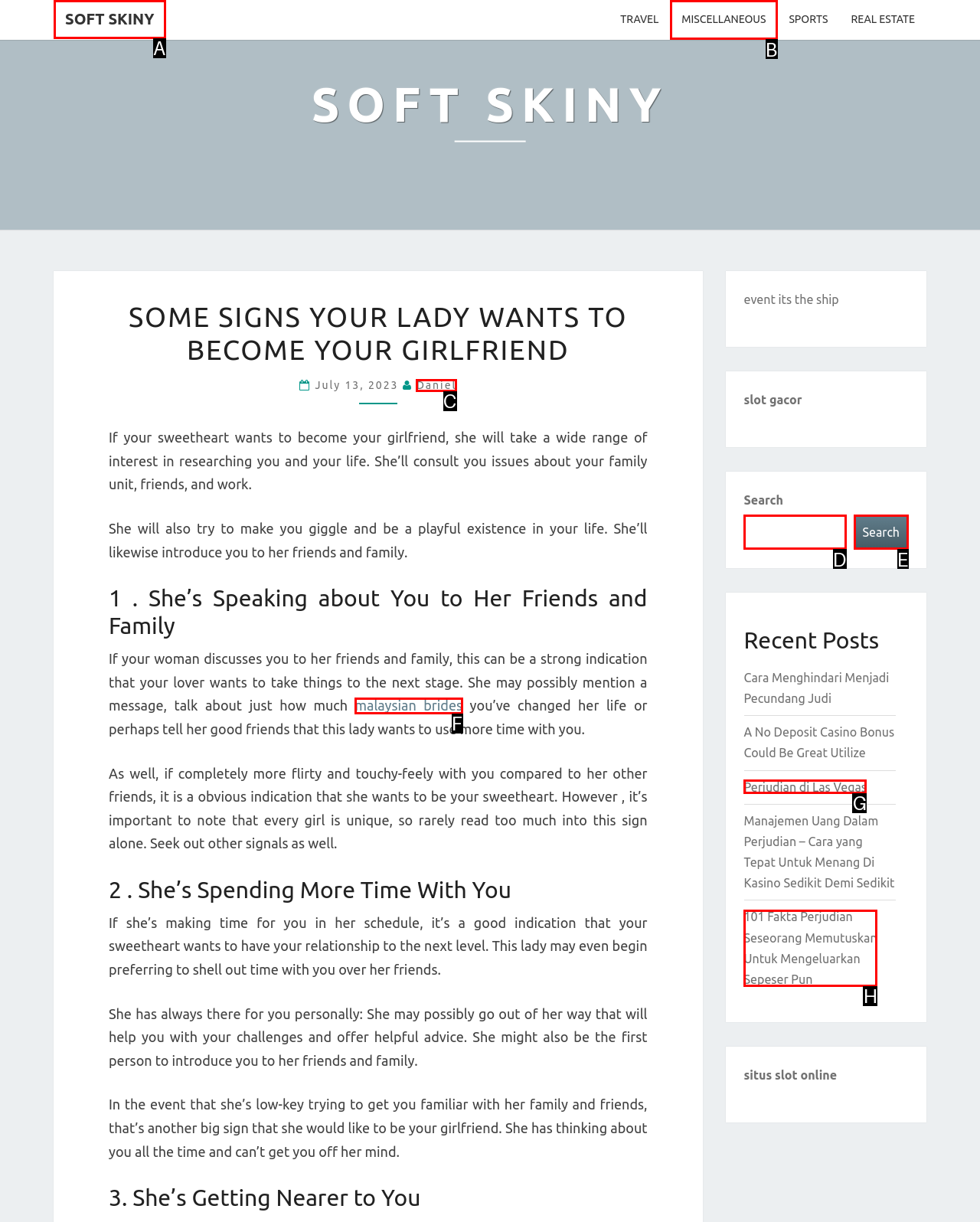Point out the specific HTML element to click to complete this task: Click on the 'malaysian brides' link Reply with the letter of the chosen option.

F